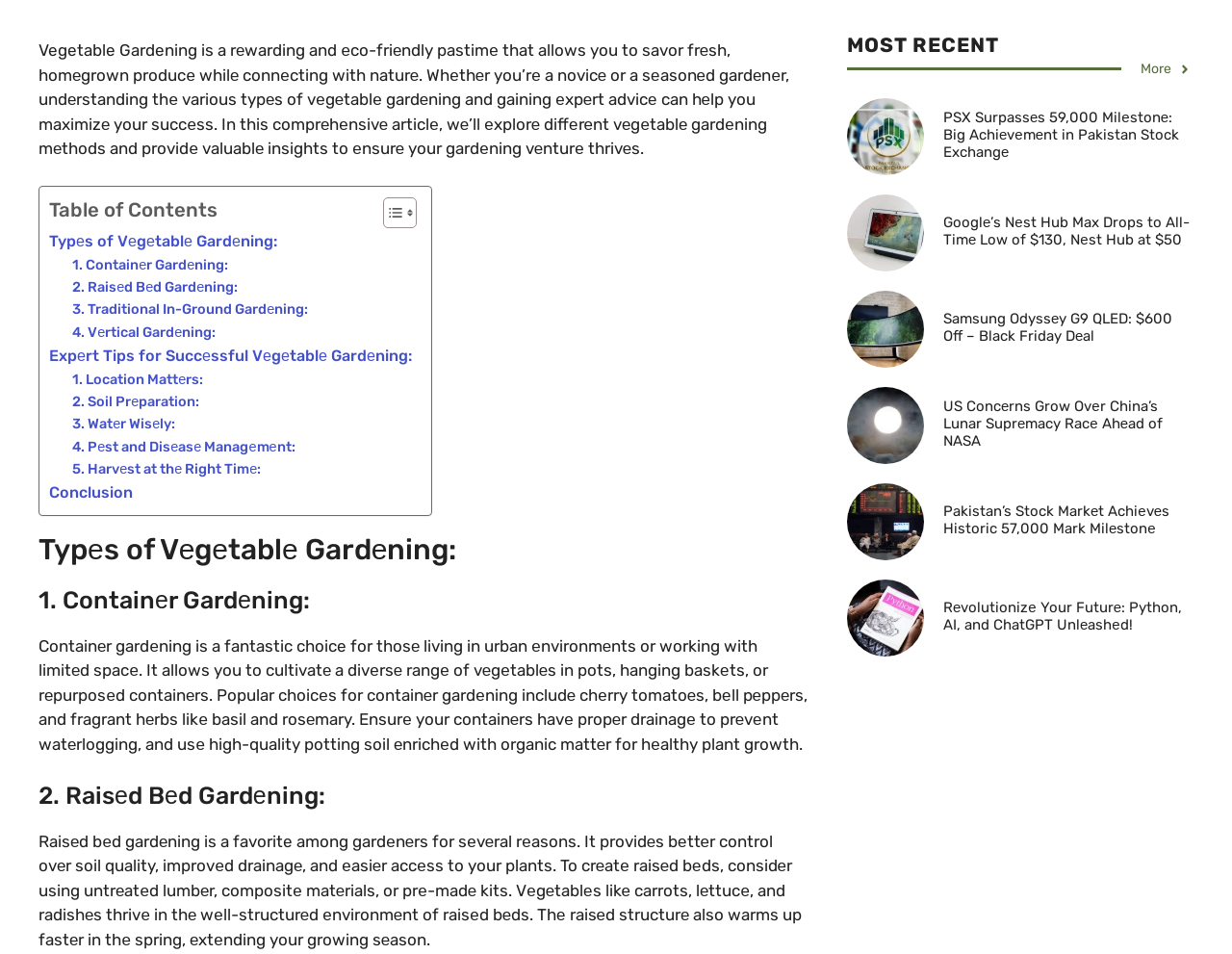Provide the bounding box coordinates for the UI element that is described by this text: "alt="PSX Surpassеs 59000 Milеstone"". The coordinates should be in the form of four float numbers between 0 and 1: [left, top, right, bottom].

[0.688, 0.132, 0.75, 0.152]